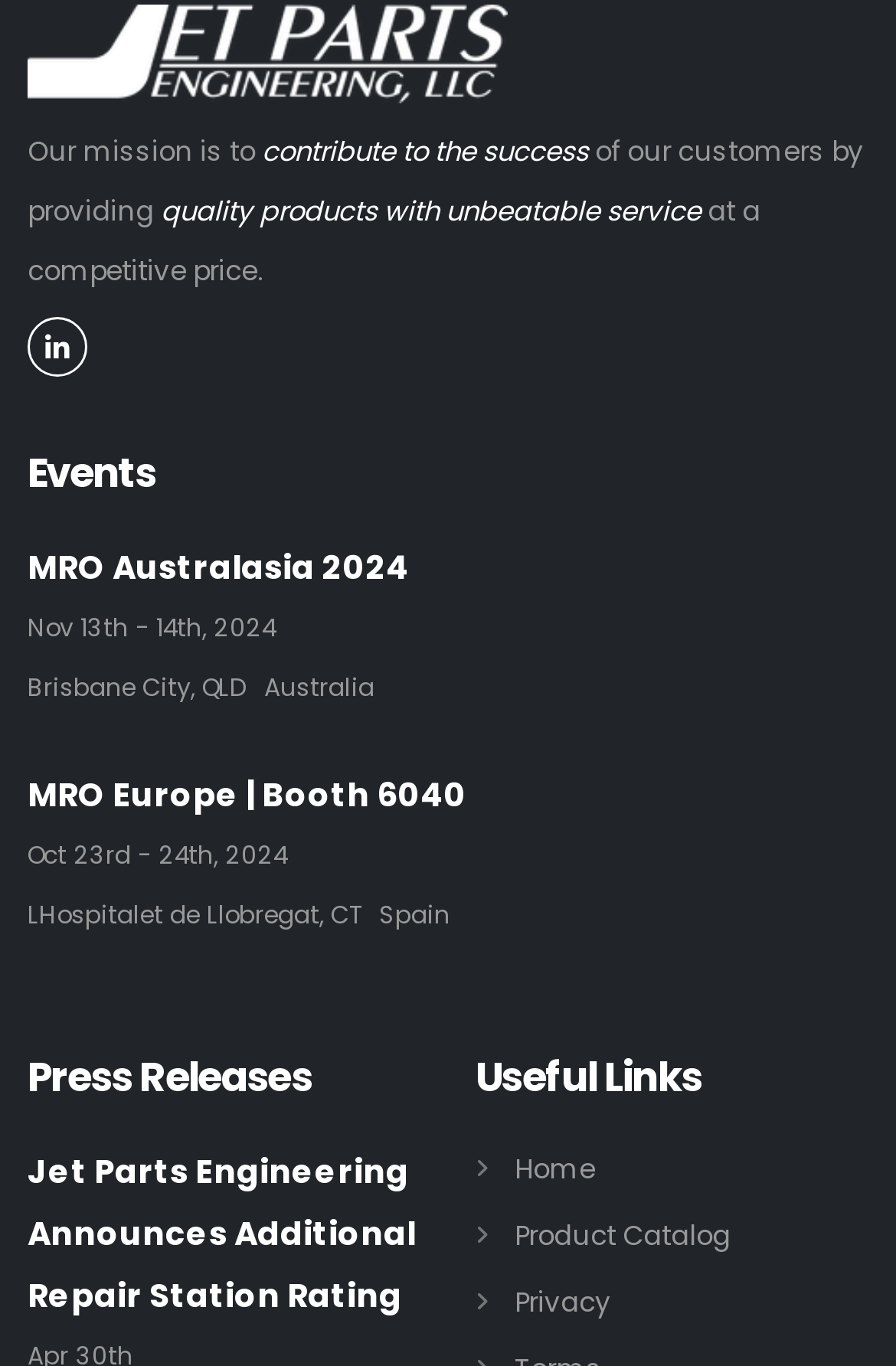What is the purpose of the company?
Please answer the question as detailed as possible.

The purpose of the company can be inferred from the mission statement, which mentions providing quality products with unbeatable service at a competitive price, indicating that the company's purpose is to provide quality products and service to its customers.